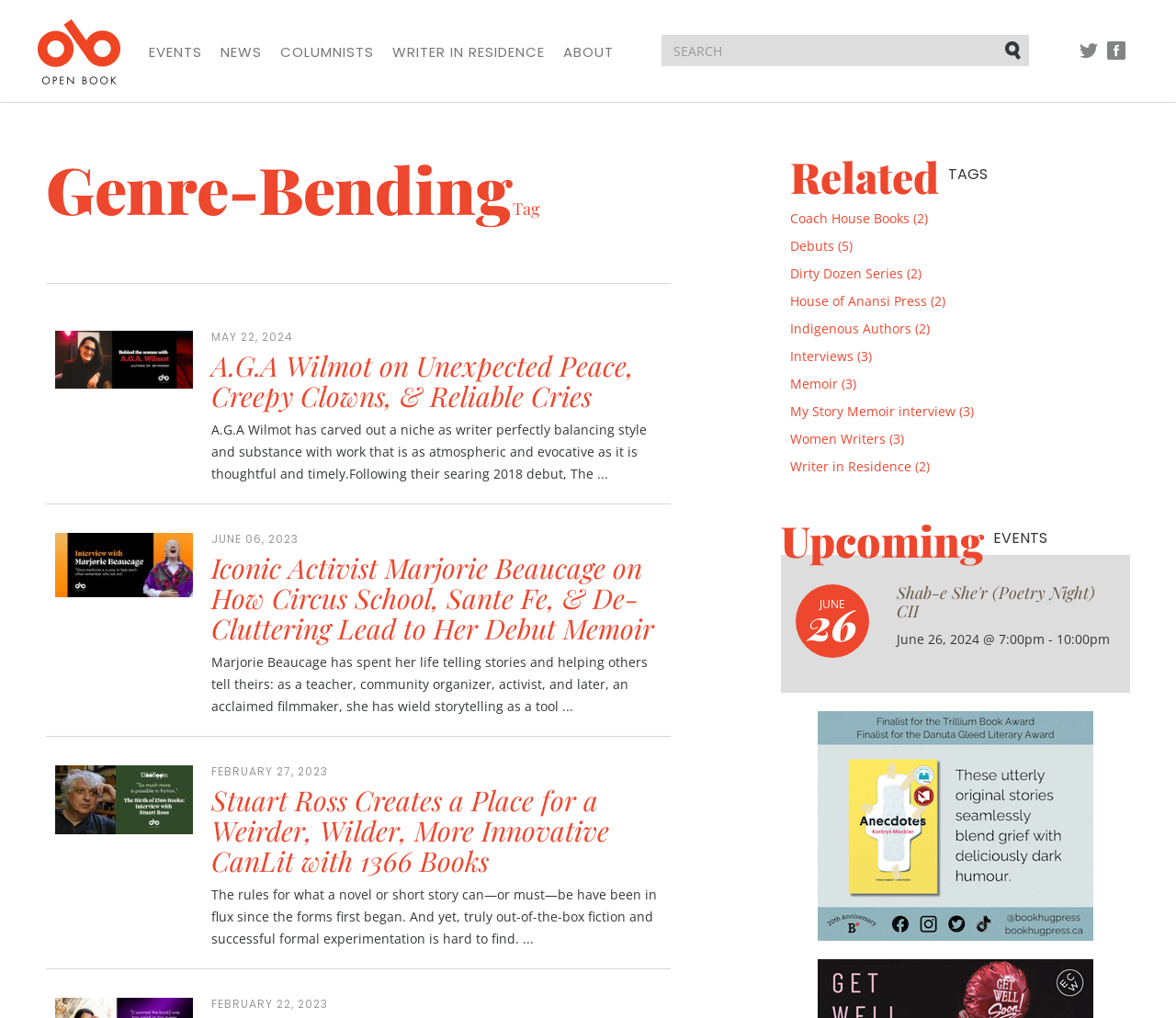Please locate the bounding box coordinates of the region I need to click to follow this instruction: "Read the latest news".

[0.188, 0.042, 0.223, 0.06]